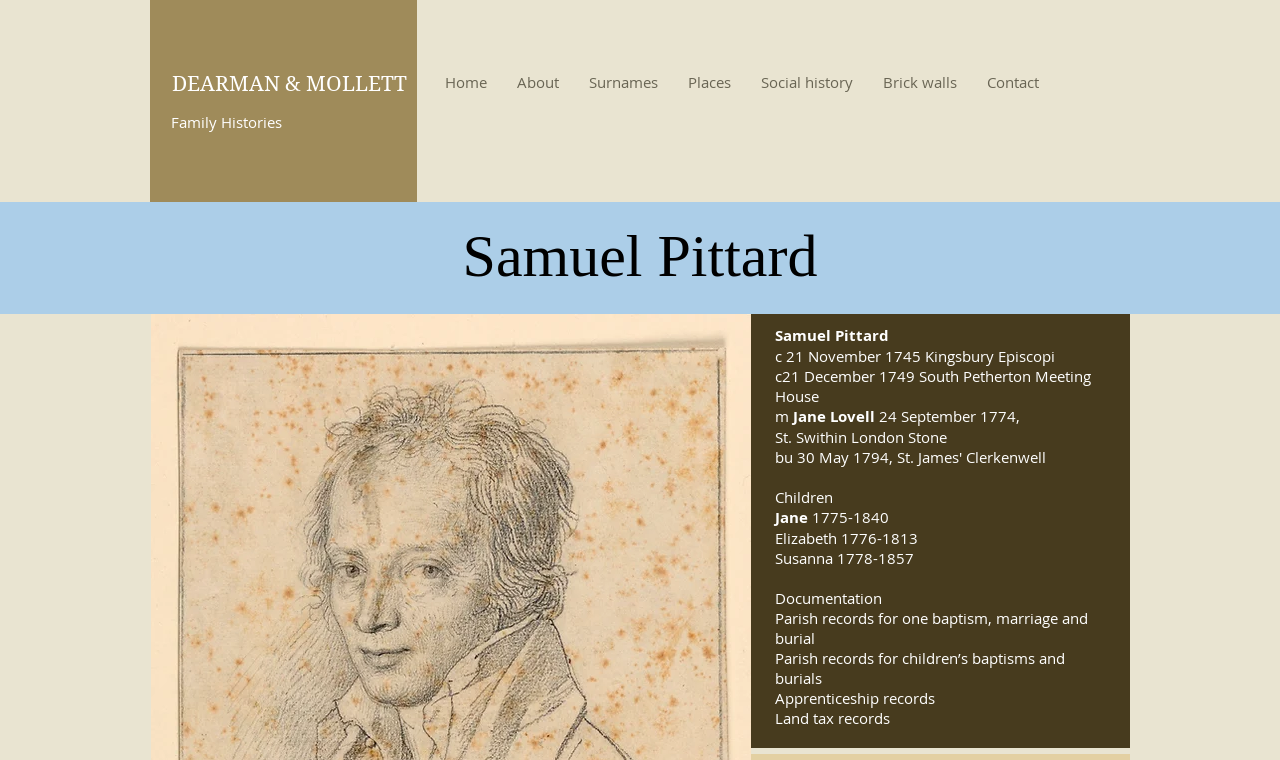Please identify the coordinates of the bounding box for the clickable region that will accomplish this instruction: "Explore 'Surnames' section".

[0.448, 0.088, 0.526, 0.128]